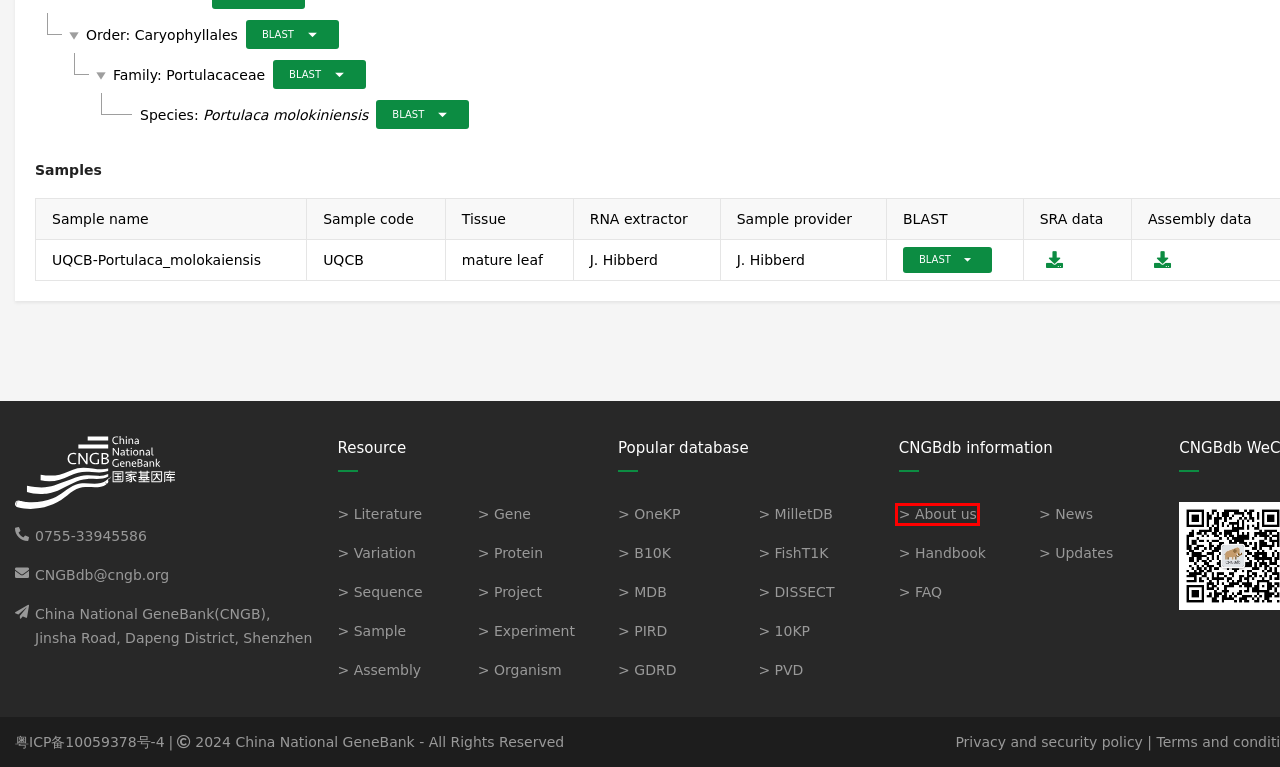A screenshot of a webpage is provided, featuring a red bounding box around a specific UI element. Identify the webpage description that most accurately reflects the new webpage after interacting with the selected element. Here are the candidates:
A. Privacy and Security Policy - CNGBdb - China National GeneBank DataBase
B. About us - CNGBdb - China National GeneBank DataBase
C. BLAST for 1,000 plants - OneKP - 千种植物数据库
D. Organism


 - Data resources - CNGBdb
E. PVD: Pathogen Variation Database - CNGBdb
F. FAQ - CNGBdb - China National GeneBank DataBase
G. Sample







 - Data resources - CNGBdb
H. News - About - China National GeneBank DataBase

B